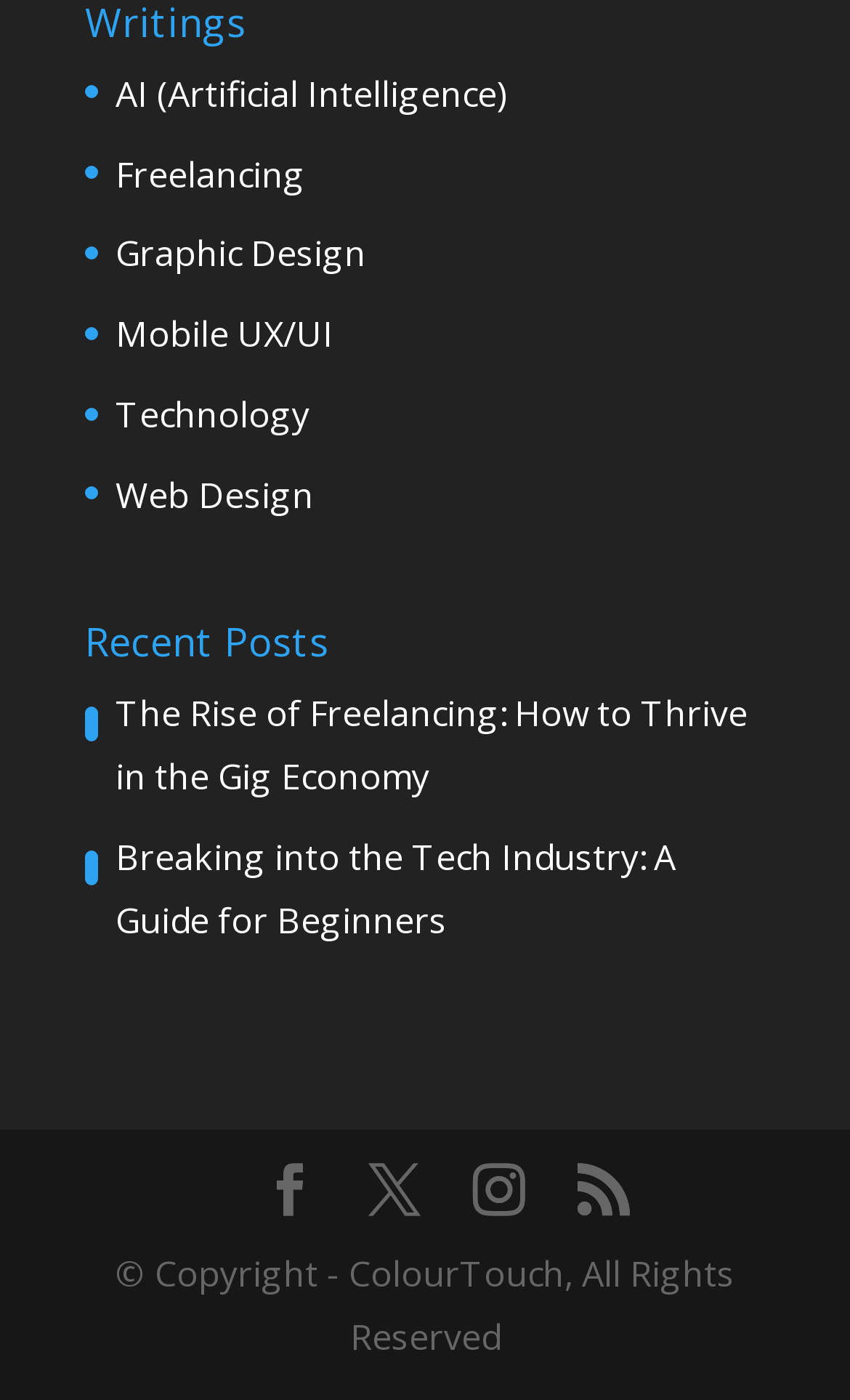Provide your answer in a single word or phrase: 
How many social media links are there?

4